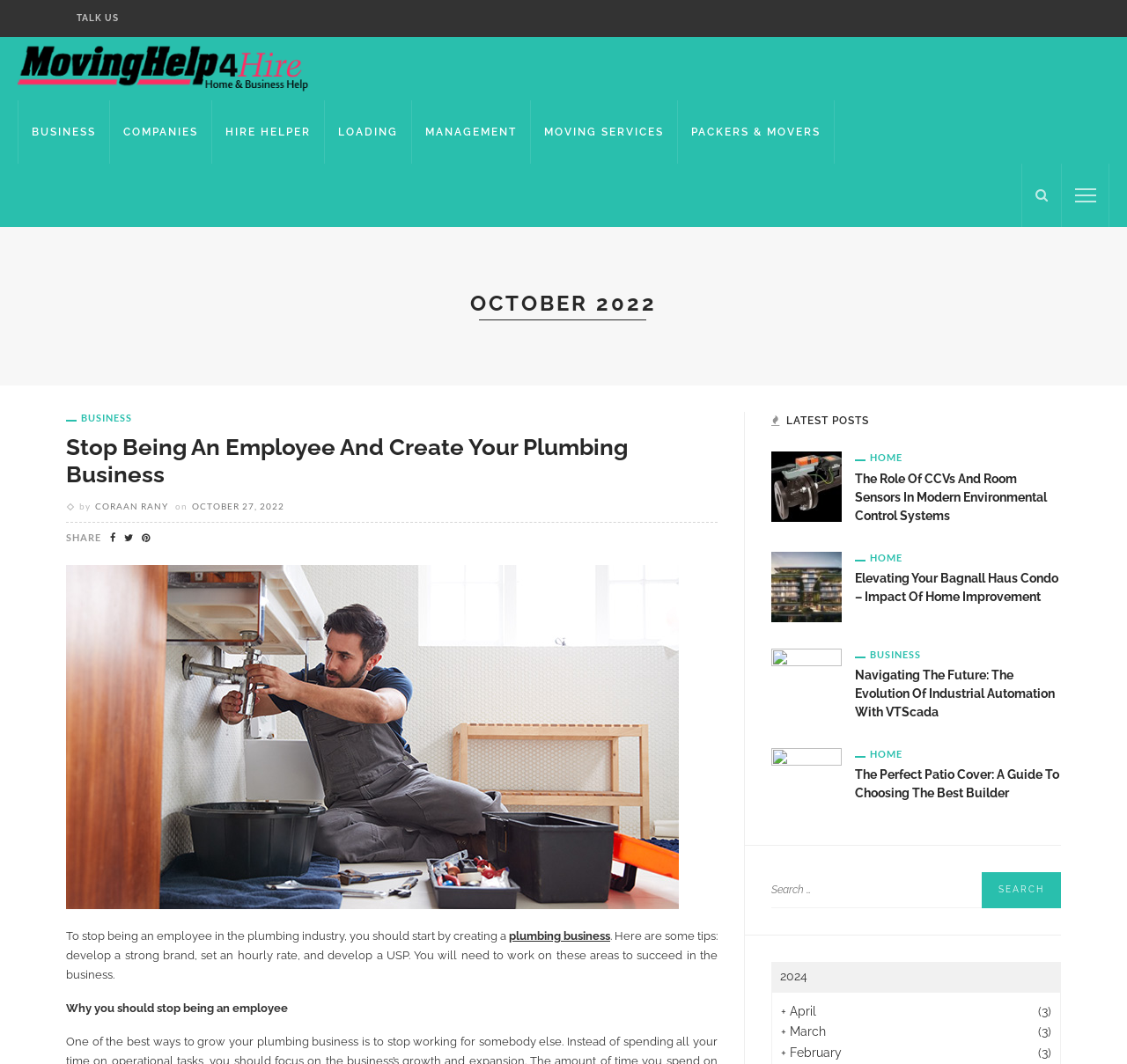Determine the bounding box coordinates of the clickable element to complete this instruction: "Click on TALK US". Provide the coordinates in the format of four float numbers between 0 and 1, [left, top, right, bottom].

[0.059, 0.0, 0.115, 0.035]